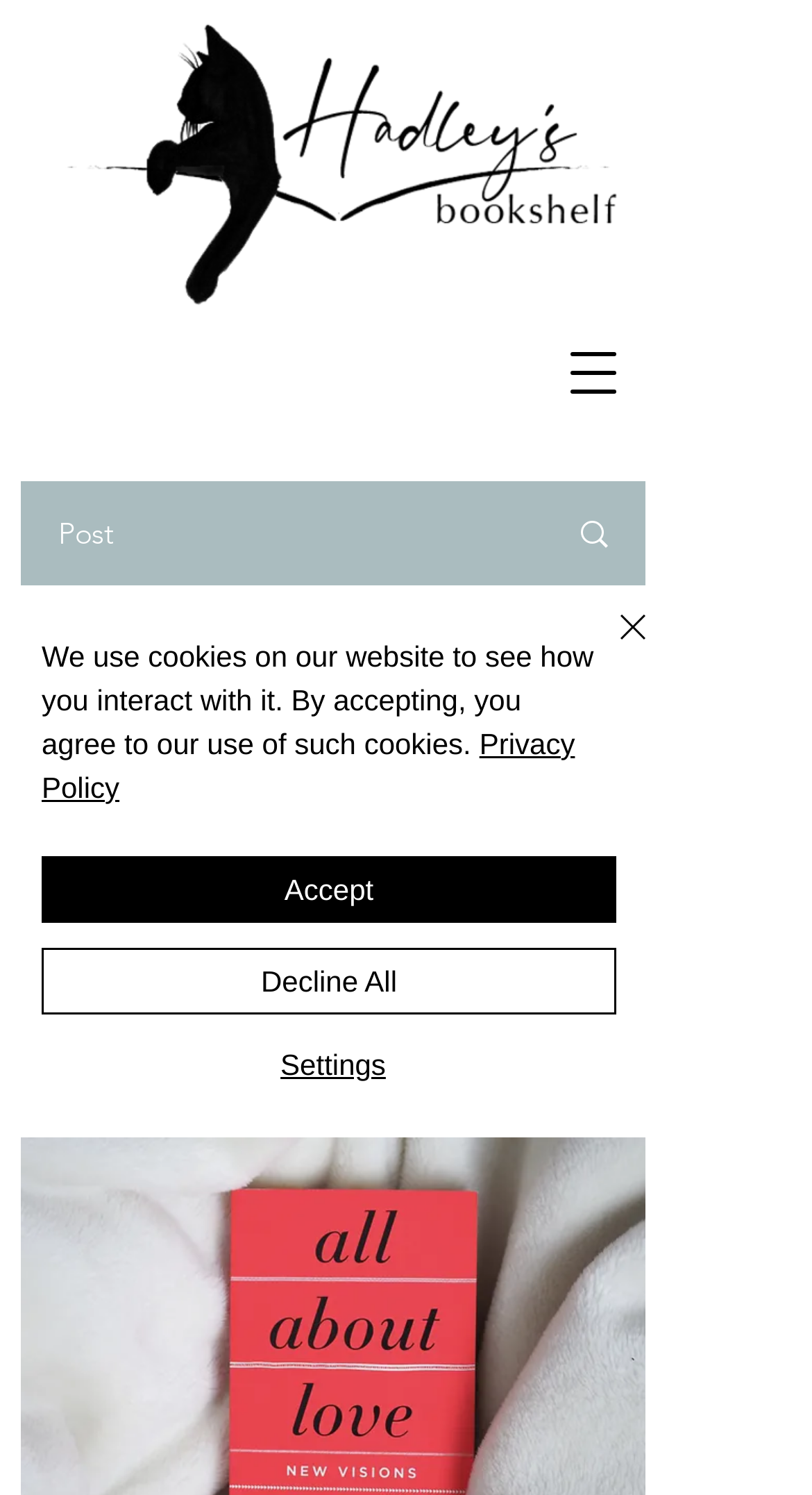Please determine the bounding box coordinates of the area that needs to be clicked to complete this task: 'Click more actions'. The coordinates must be four float numbers between 0 and 1, formatted as [left, top, right, bottom].

[0.713, 0.525, 0.774, 0.559]